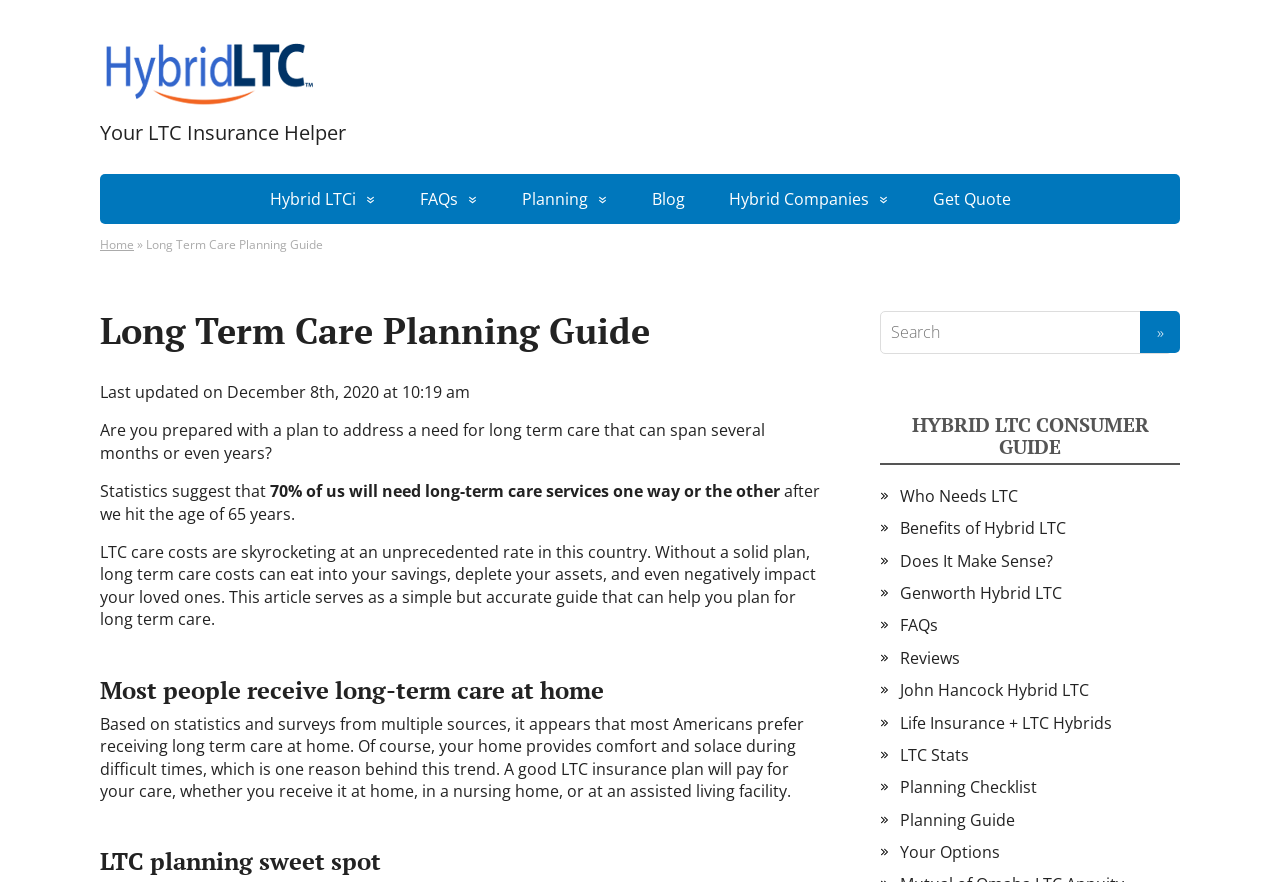Give the bounding box coordinates for the element described as: "Your Options".

[0.703, 0.954, 0.781, 0.979]